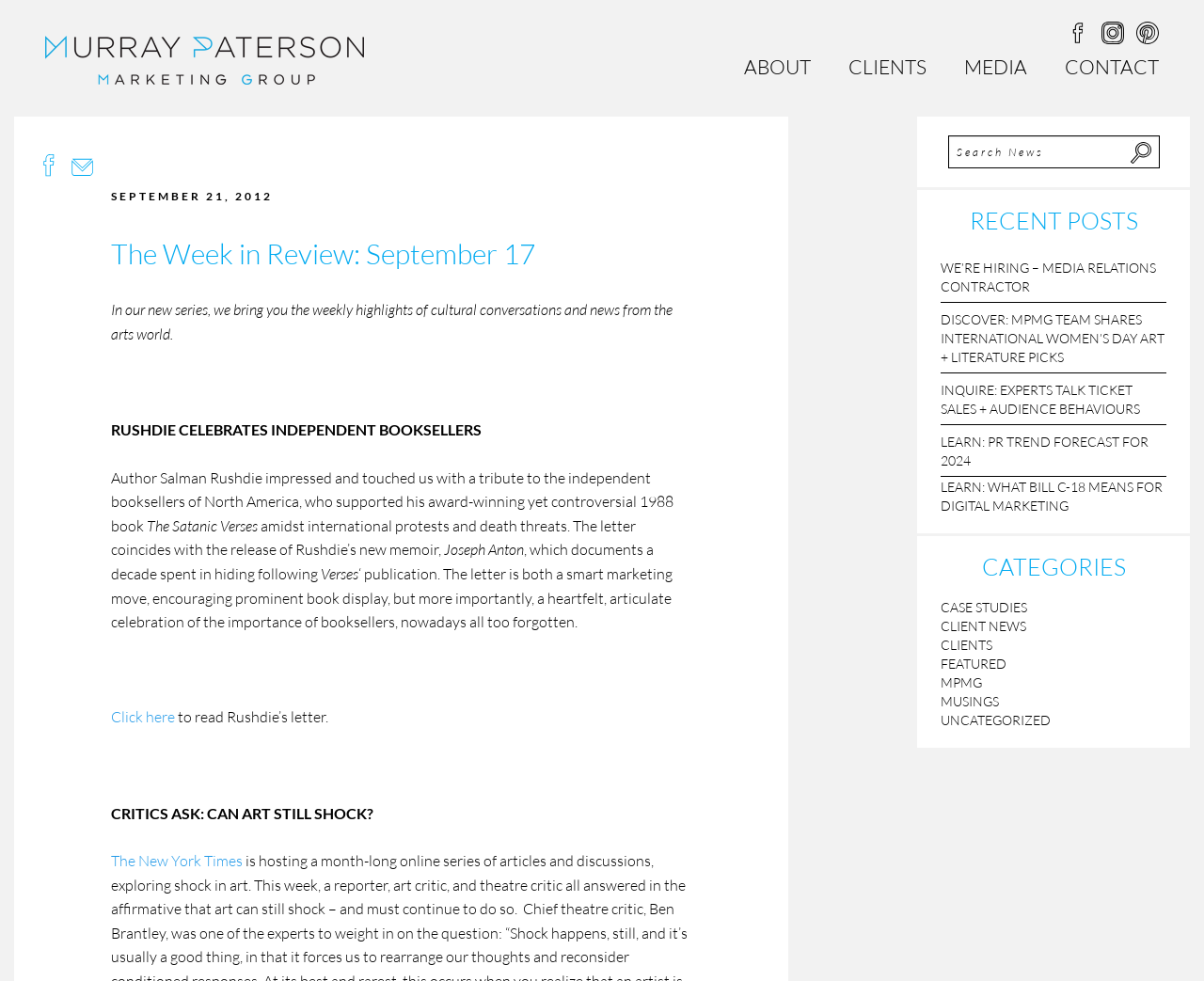How many recent posts are listed on the webpage?
Please interpret the details in the image and answer the question thoroughly.

On the right-hand side of the webpage, there is a section labeled 'RECENT POSTS' that lists five recent posts with links to read more. These posts have titles such as 'WE’RE HIRING – MEDIA RELATIONS CONTRACTOR' and 'LEARN: PR TREND FORECAST FOR 2024'.